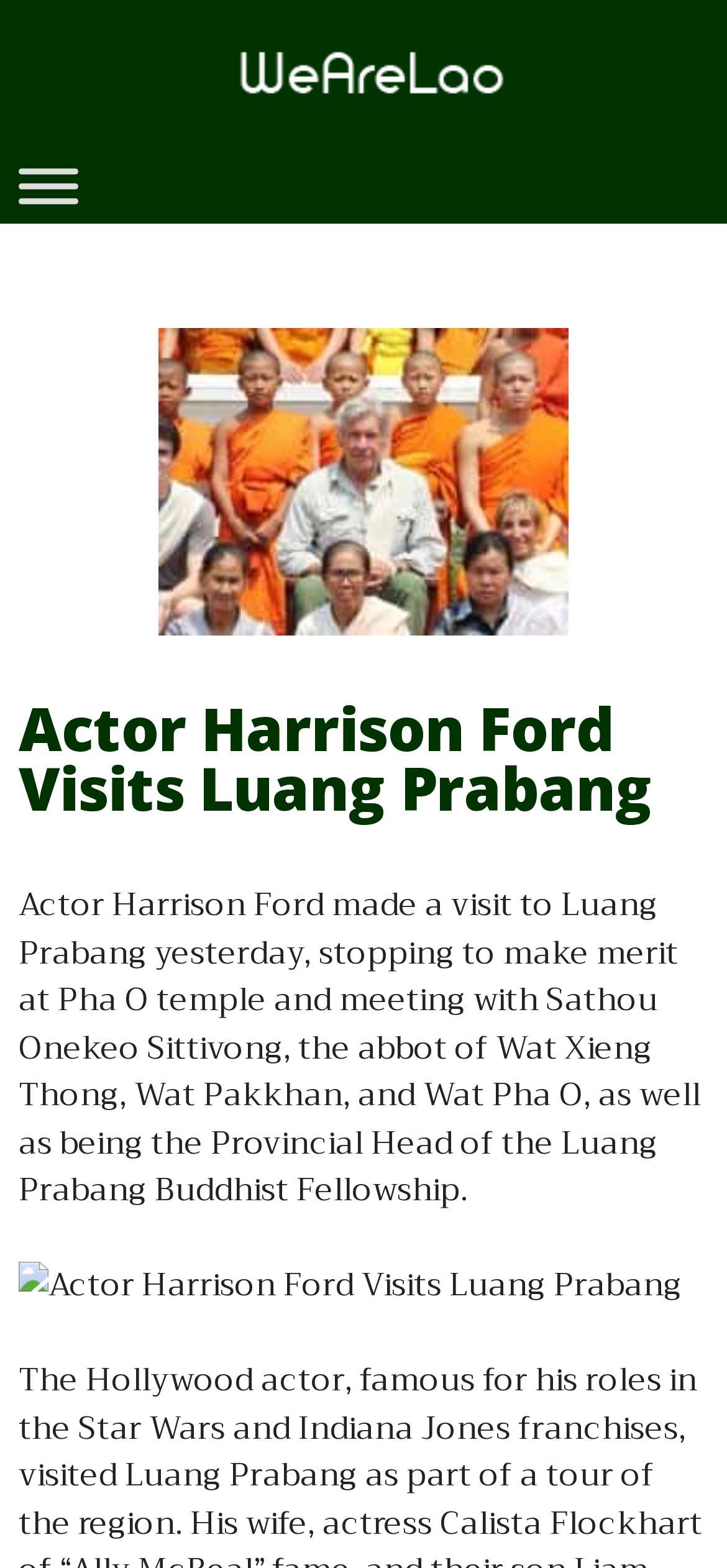Is the menu expanded?
Give a detailed response to the question by analyzing the screenshot.

The 'Toggle Menu' button has an attribute 'expanded: False', which implies that the menu is not expanded.